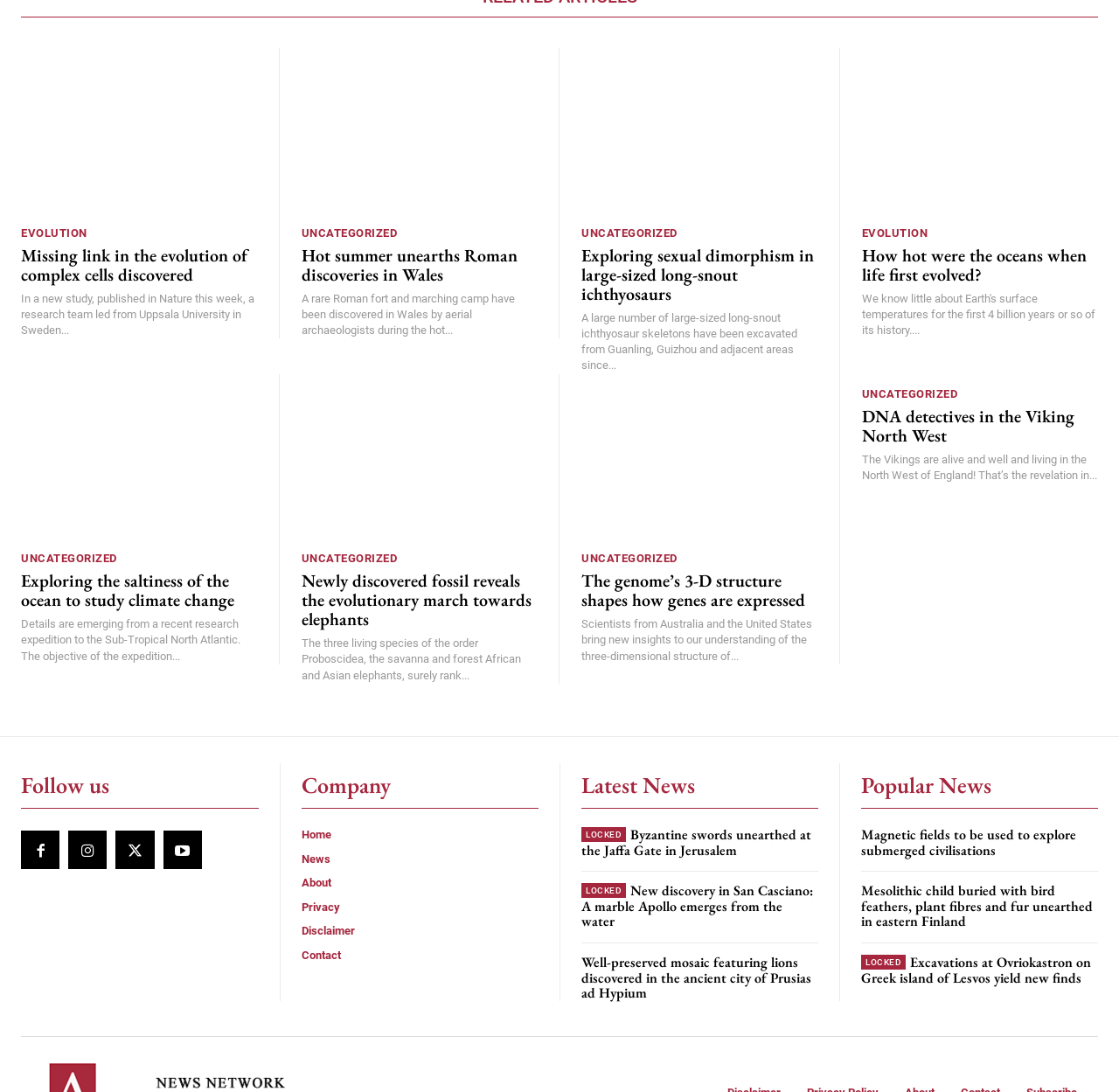Predict the bounding box coordinates of the area that should be clicked to accomplish the following instruction: "Click on the link 'Missing link in the evolution of complex cells discovered'". The bounding box coordinates should consist of four float numbers between 0 and 1, i.e., [left, top, right, bottom].

[0.019, 0.044, 0.229, 0.195]